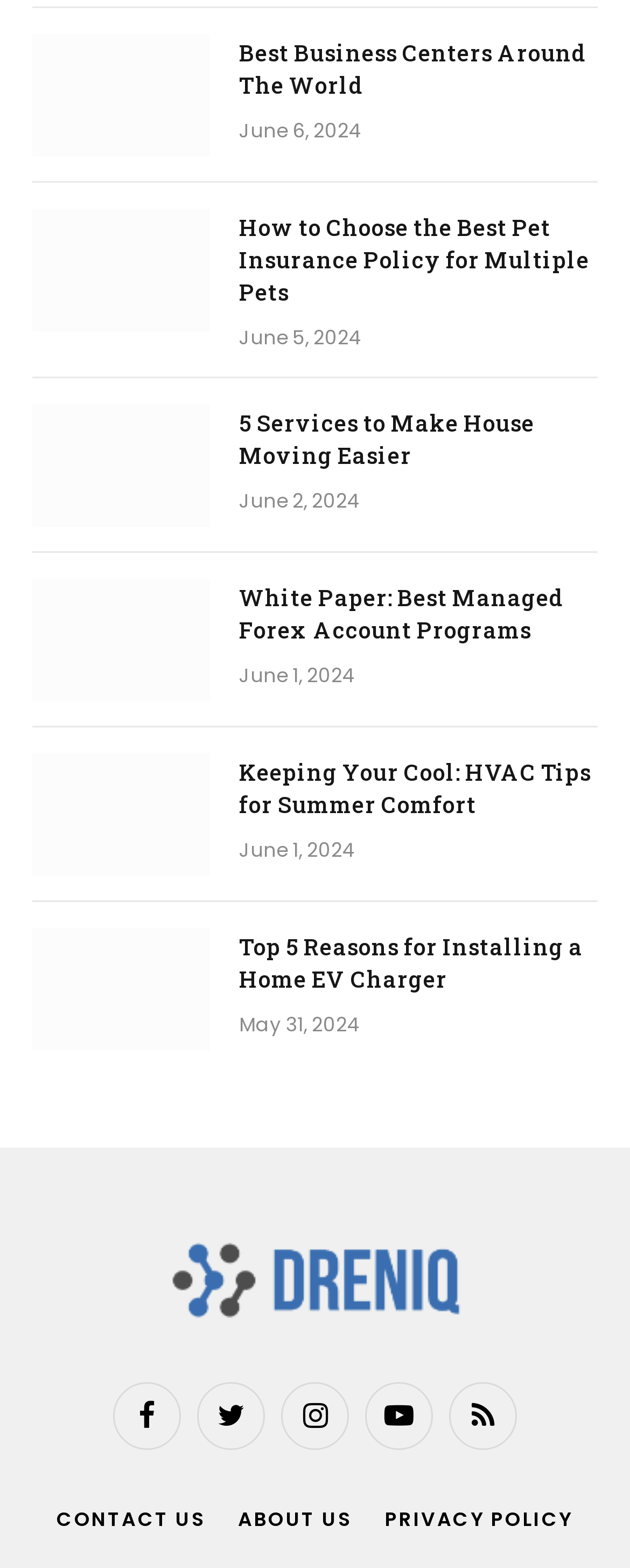Please specify the bounding box coordinates of the clickable region necessary for completing the following instruction: "Check the date of the article 5 Services to Make House Moving Easier". The coordinates must consist of four float numbers between 0 and 1, i.e., [left, top, right, bottom].

[0.379, 0.31, 0.572, 0.328]